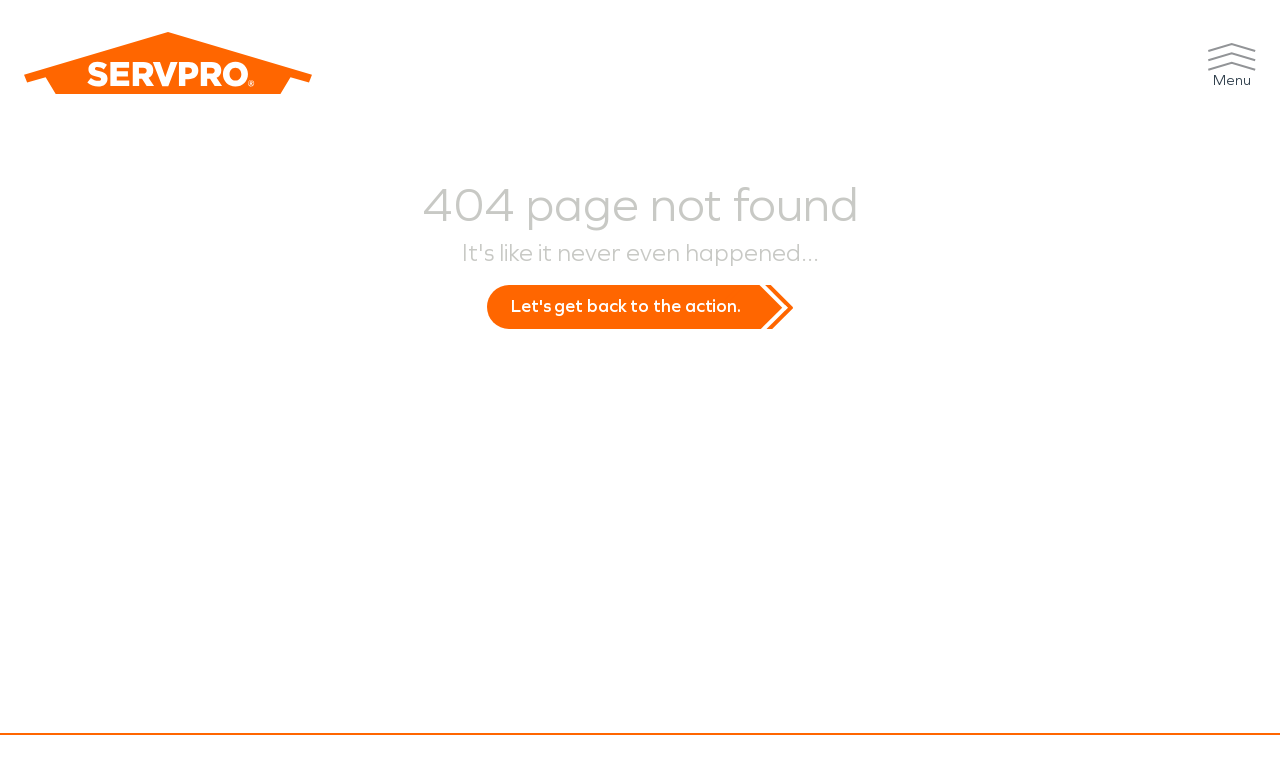What is the overall layout of the page?
Answer the question based on the image using a single word or a brief phrase.

Header and main section